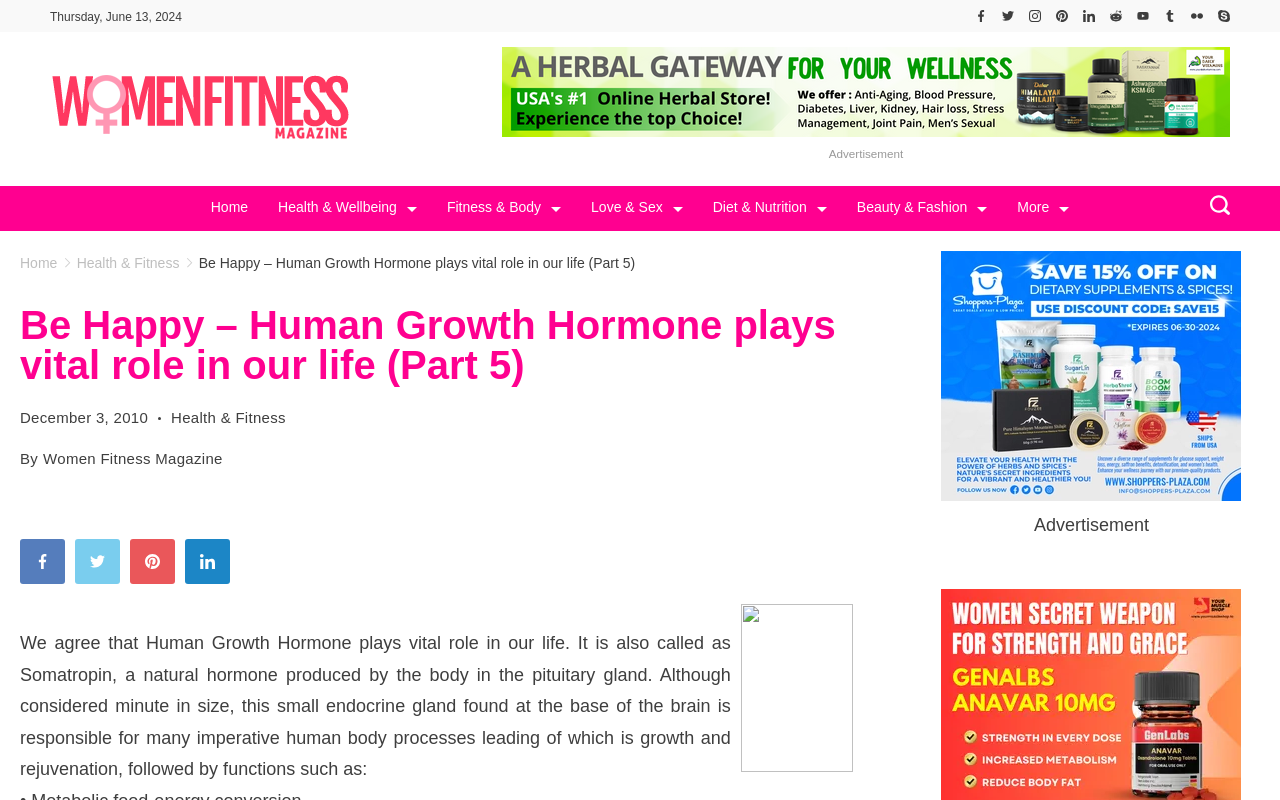Given the description Beauty & Fashion, predict the bounding box coordinates of the UI element. Ensure the coordinates are in the format (top-left x, top-left y, bottom-right x, bottom-right y) and all values are between 0 and 1.

[0.658, 0.241, 0.783, 0.28]